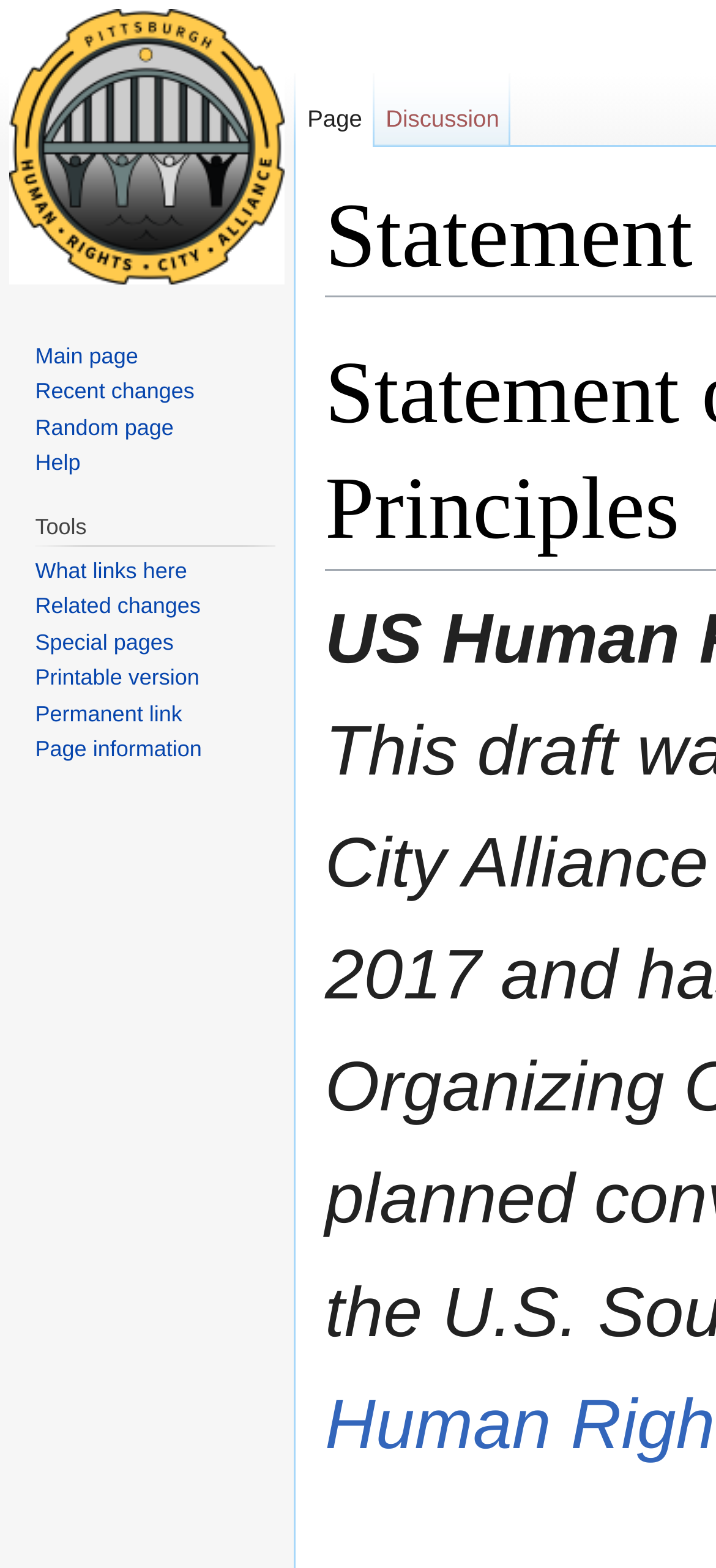Please provide a short answer using a single word or phrase for the question:
How many links are there on the webpage?

14